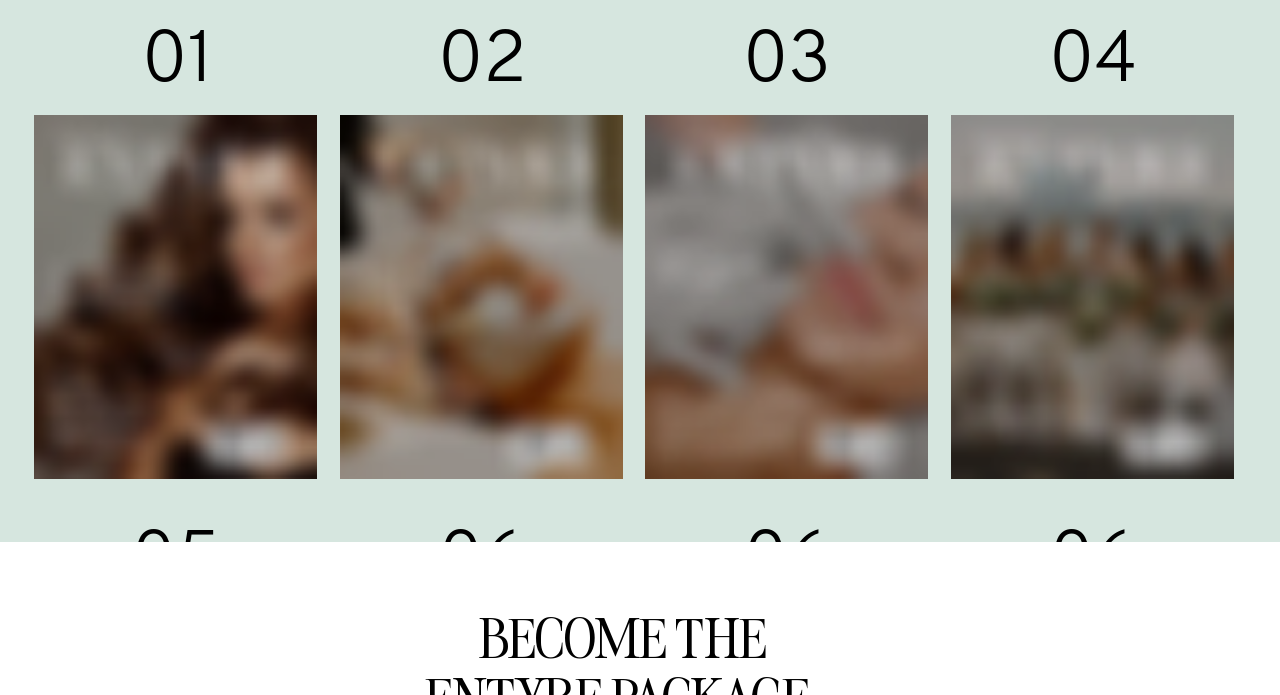Give a concise answer of one word or phrase to the question: 
What is the common text in the headings of each list item?

learn more